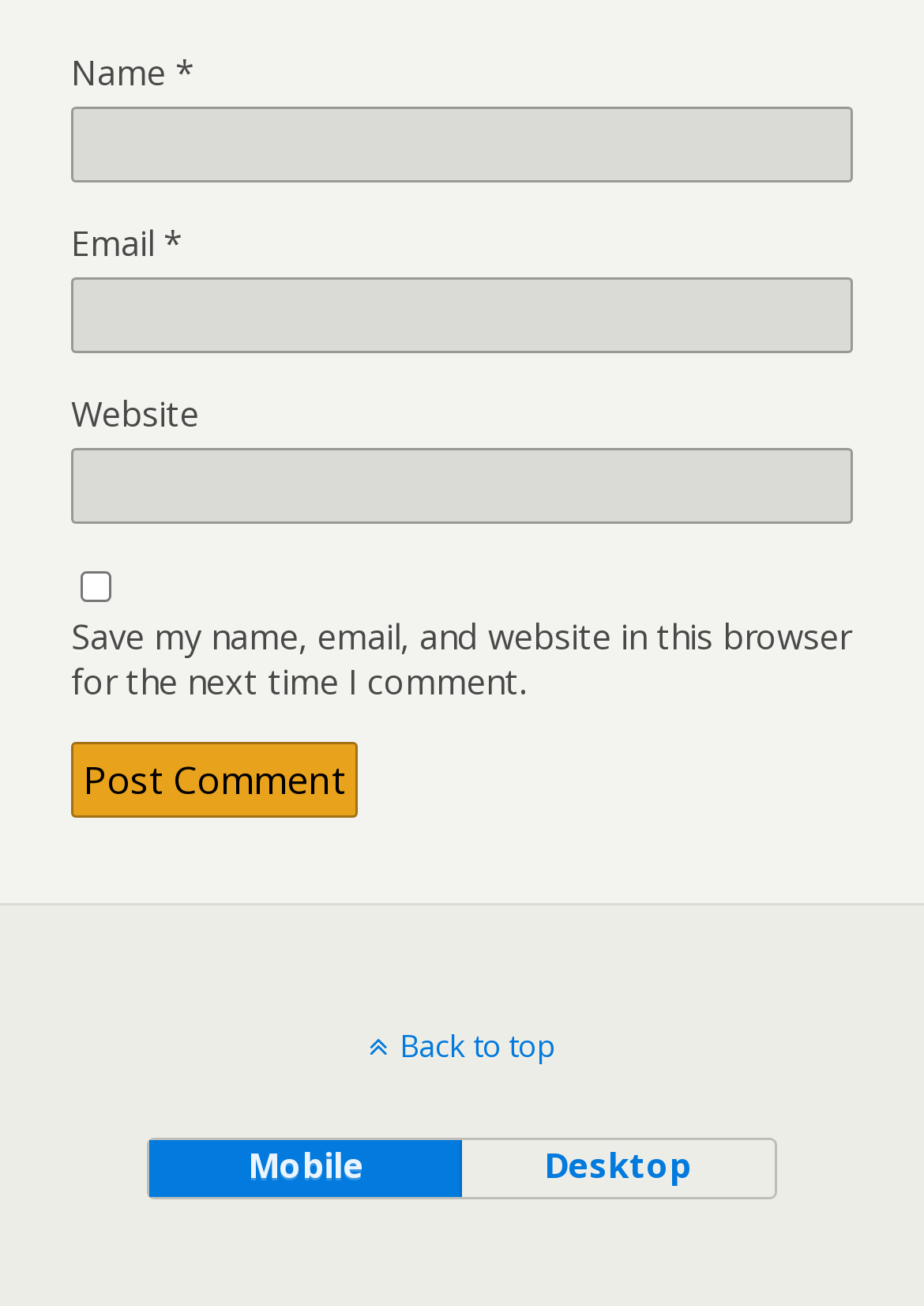Is the 'Website' field required?
Answer the question with a thorough and detailed explanation.

The 'Website' textbox element has a 'required' attribute set to False, indicating that it is not a required field.